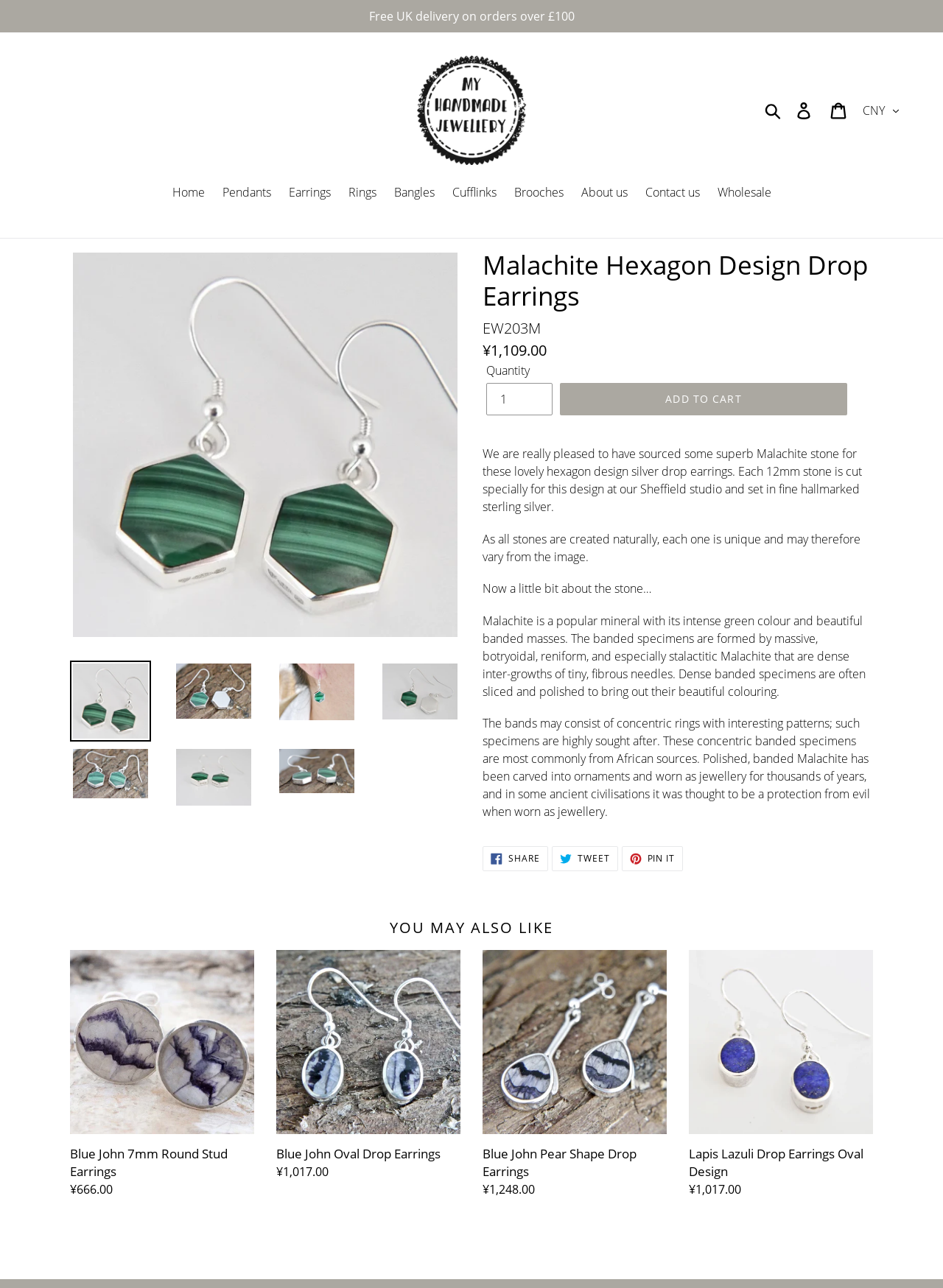Highlight the bounding box coordinates of the region I should click on to meet the following instruction: "Select a currency".

[0.909, 0.075, 0.957, 0.098]